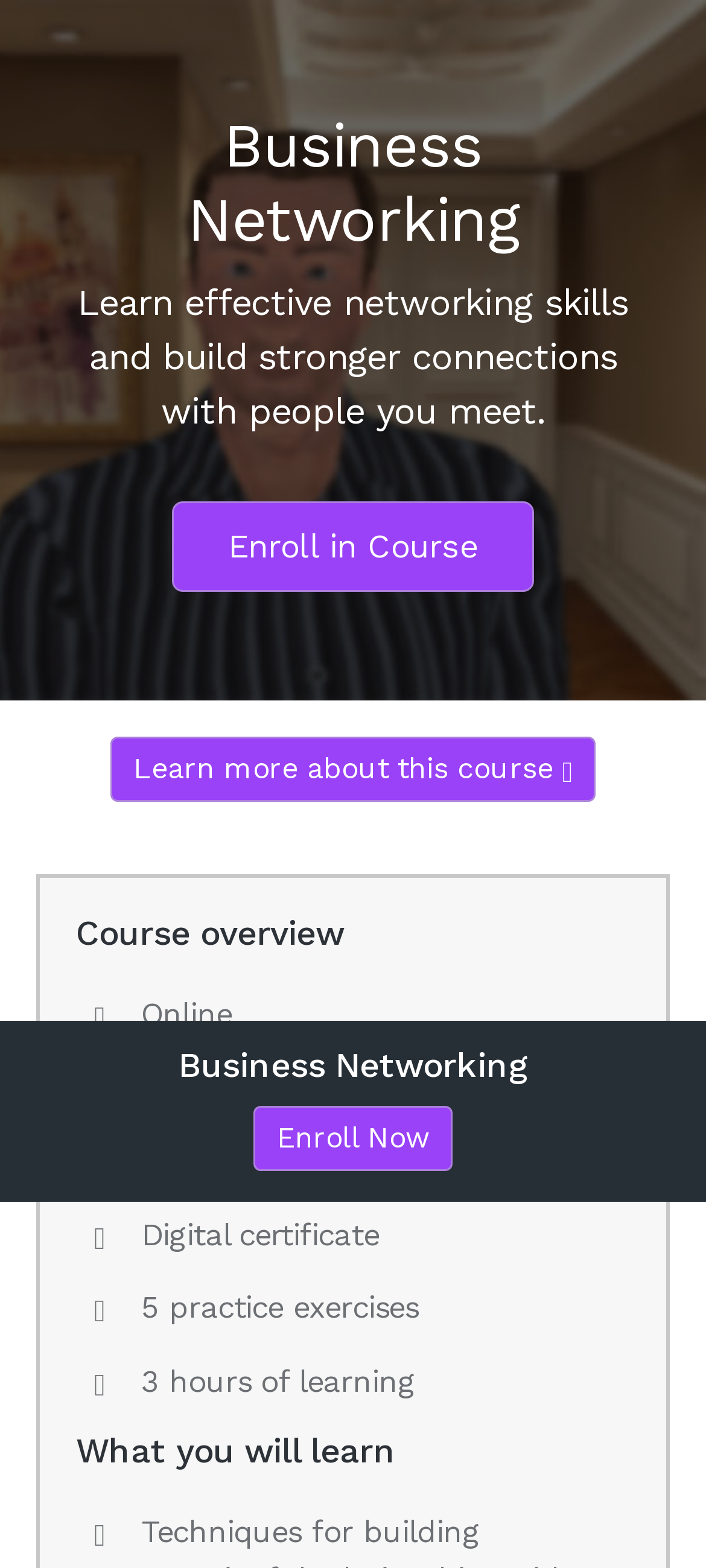For the given element description Home, determine the bounding box coordinates of the UI element. The coordinates should follow the format (top-left x, top-left y, bottom-right x, bottom-right y) and be within the range of 0 to 1.

None